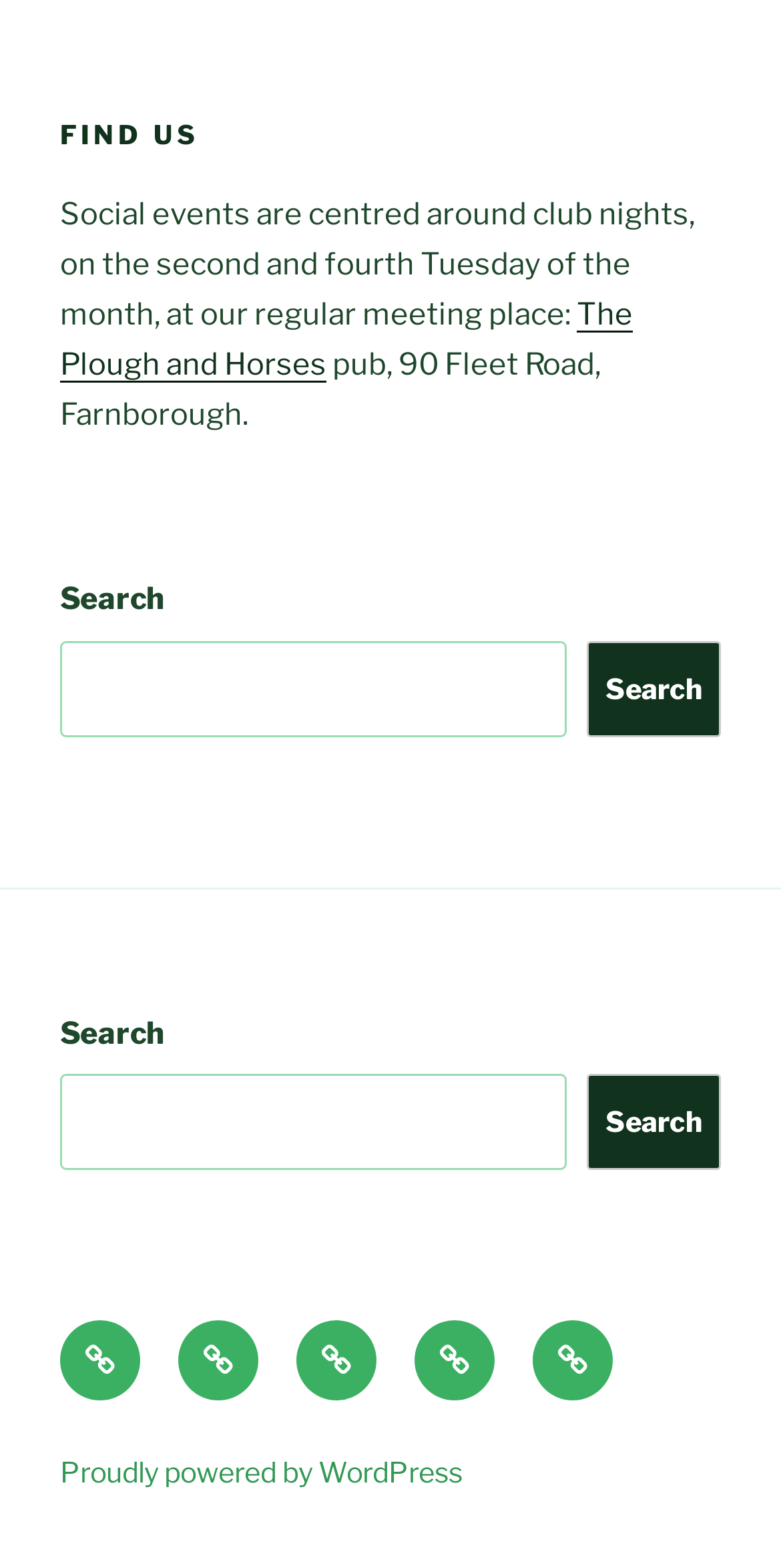Determine the bounding box coordinates for the UI element with the following description: "parent_node: Search name="s"". The coordinates should be four float numbers between 0 and 1, represented as [left, top, right, bottom].

[0.077, 0.685, 0.724, 0.746]